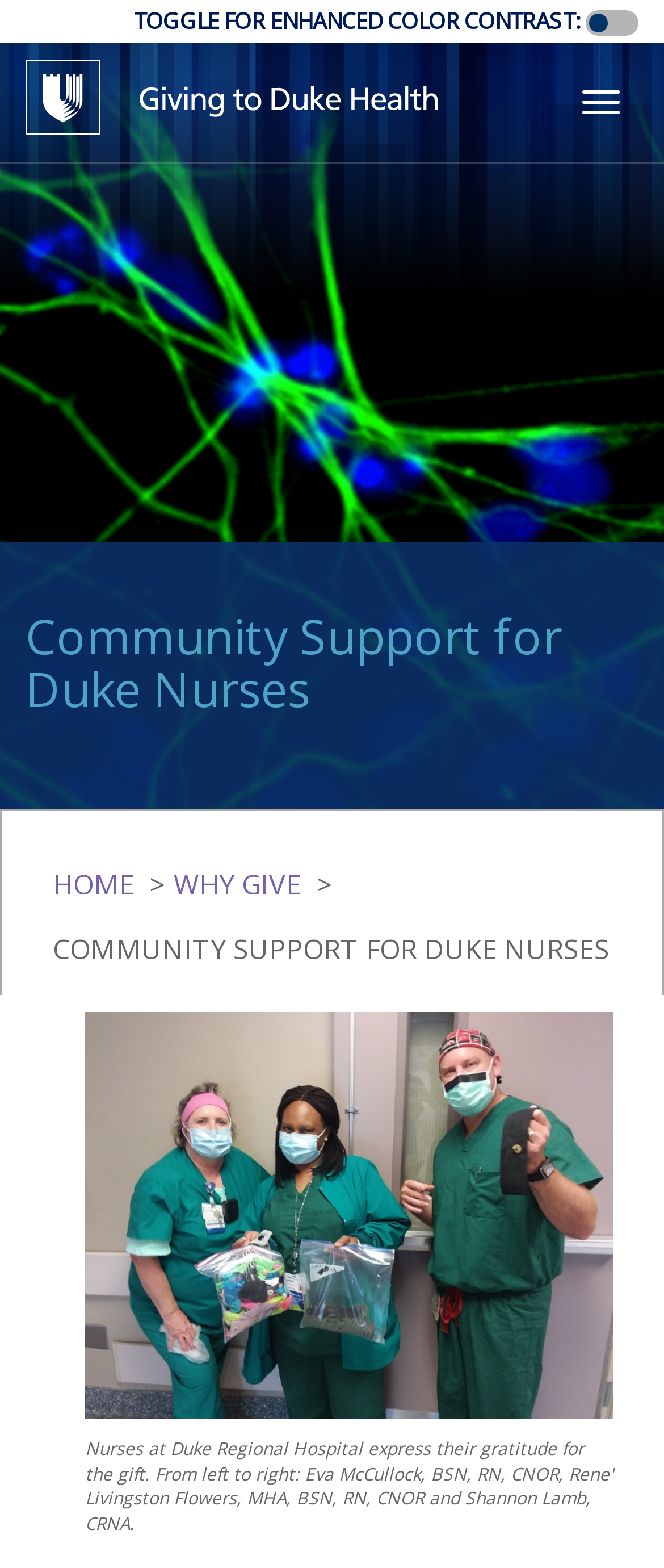What is the purpose of the toggle button?
Could you please answer the question thoroughly and with as much detail as possible?

The toggle button is used to switch to an enhanced color contrast mode, which can be helpful for users with visual impairments. This is indicated by the text 'TOGGLE FOR ENHANCED COLOR CONTRAST:' next to the button.